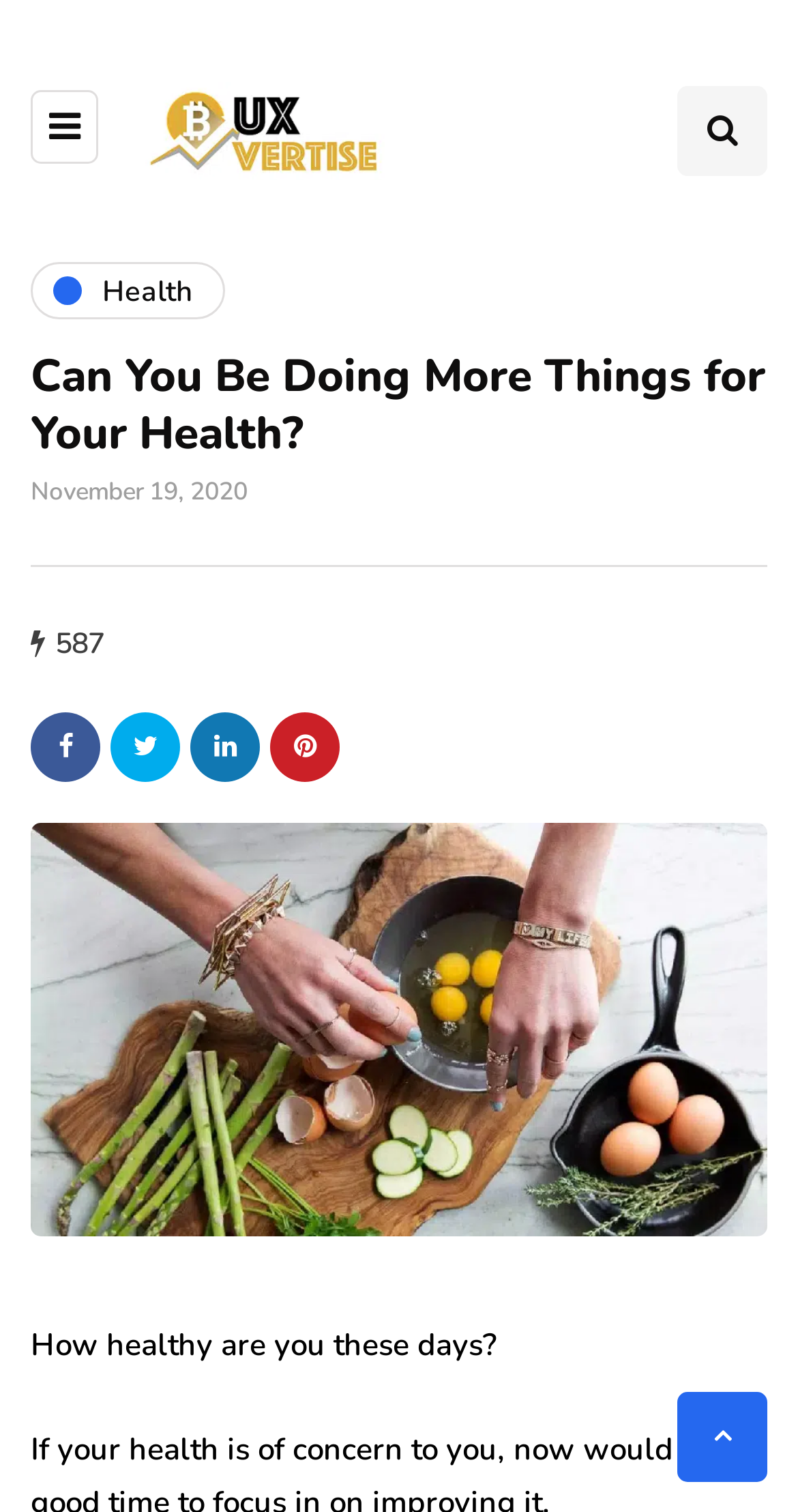From the element description: "Health", extract the bounding box coordinates of the UI element. The coordinates should be expressed as four float numbers between 0 and 1, in the order [left, top, right, bottom].

[0.038, 0.174, 0.282, 0.212]